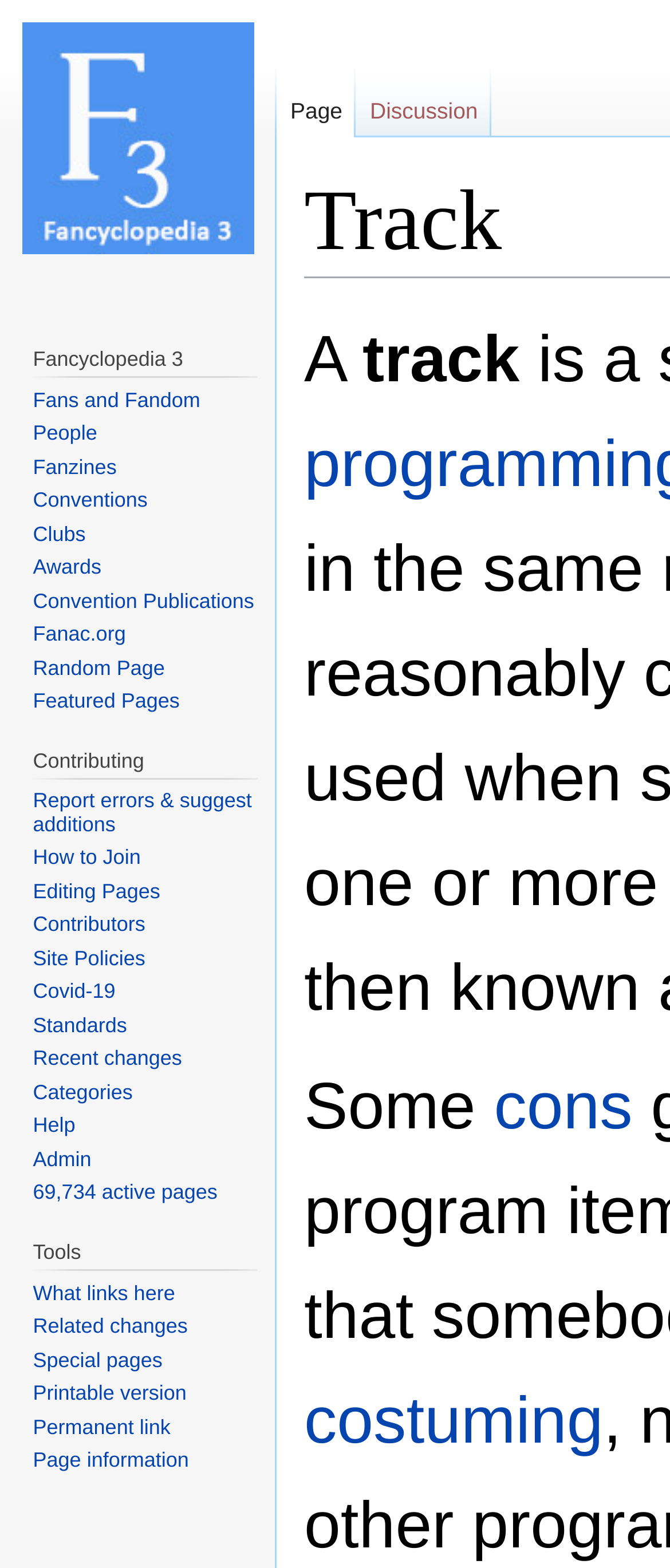Please identify the bounding box coordinates of where to click in order to follow the instruction: "Report errors & suggest additions".

[0.049, 0.503, 0.376, 0.533]